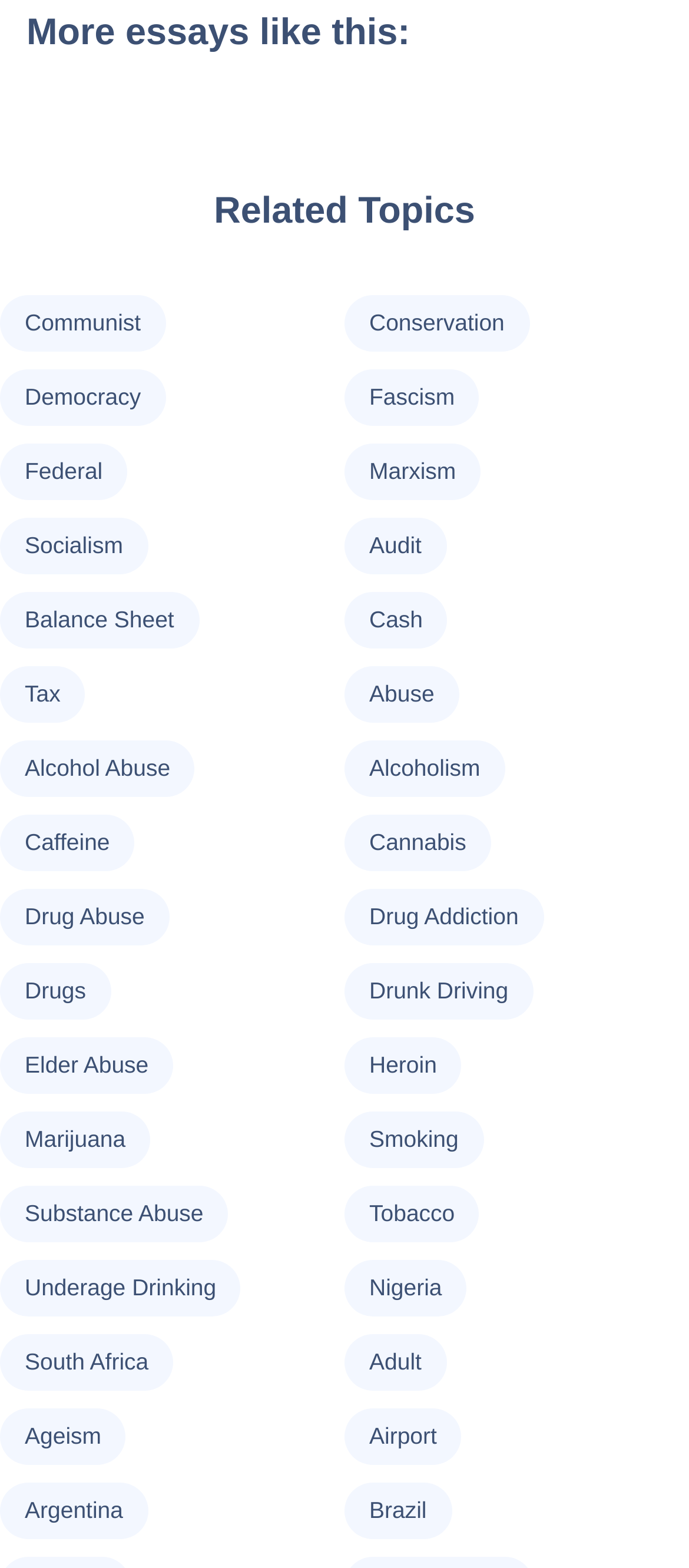Pinpoint the bounding box coordinates of the clickable element to carry out the following instruction: "Discover essays on Nigeria."

[0.036, 0.812, 0.314, 0.829]